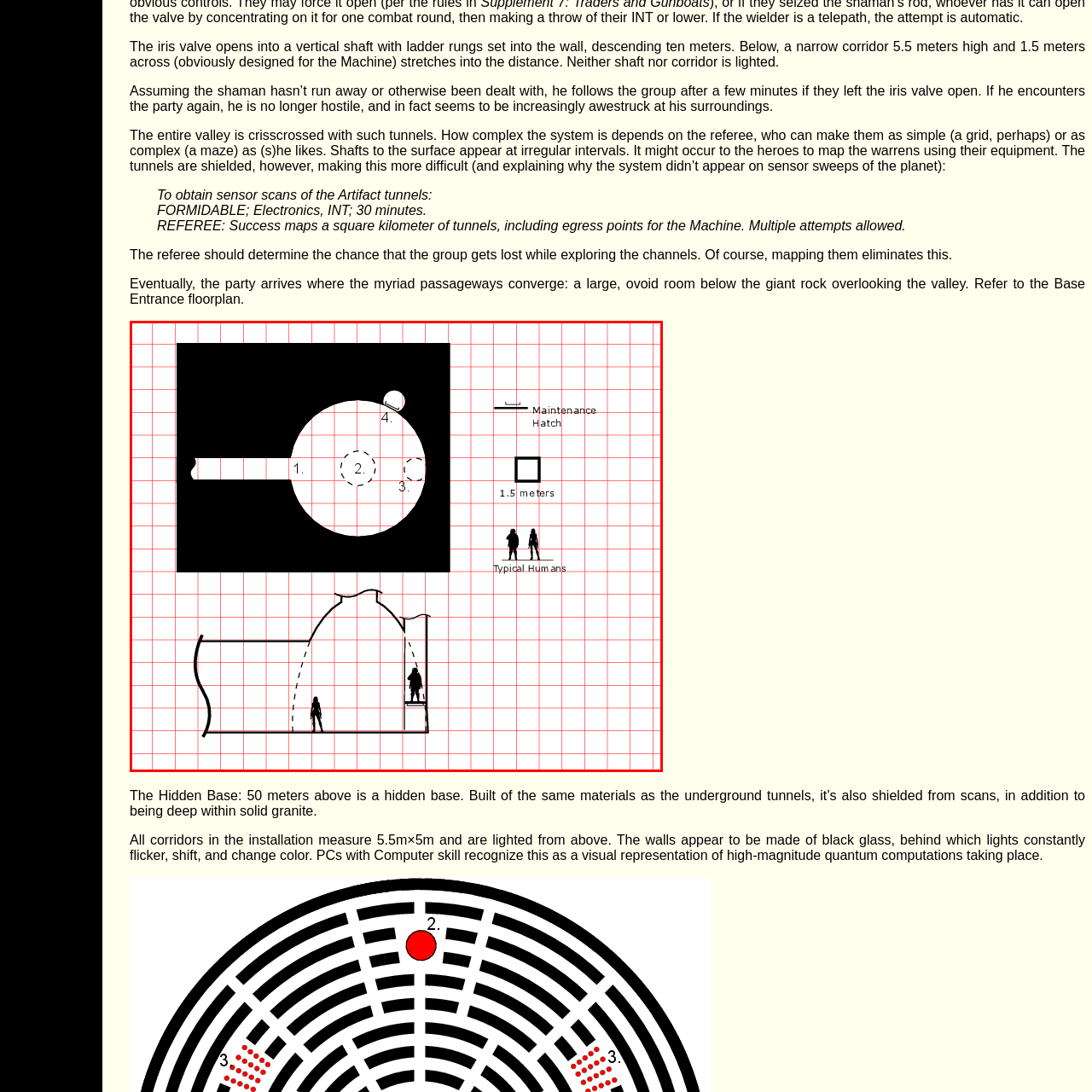Provide a thorough description of the image enclosed within the red border.

This image presents a detailed floor plan of a subterranean room within a hidden installation. It depicts a top-down view of a large, ovoid space, likely designed to accommodate various functions related to the enigmatic Machine mentioned in the surrounding narrative. 

In the center, there is a circular area labeled with numbers indicating specific features or locations within the room, possibly entrances, stations, or significant points of interest. Adjacent to this is a rectangular corridor that provides access to this central area. The design's dimensions are indicated, with a notable height of 5.5 meters, suggesting a spacious environment. 

A maintenance hatch is illustrated in the upper section, implying an access or service point for upkeep tasks. The two silhouettes of typical humans on the bottom right corner offer a visual scale, demonstrating the substantial proportions of the room. The grid background could imply a conceptual framework for mapping or navigating the space, adding a technical dimension to the design. This layout serves to enhance the immersive experience for those exploring the lore of the hidden base, suggesting complexity in both its architecture and the operational aspects it conceals.